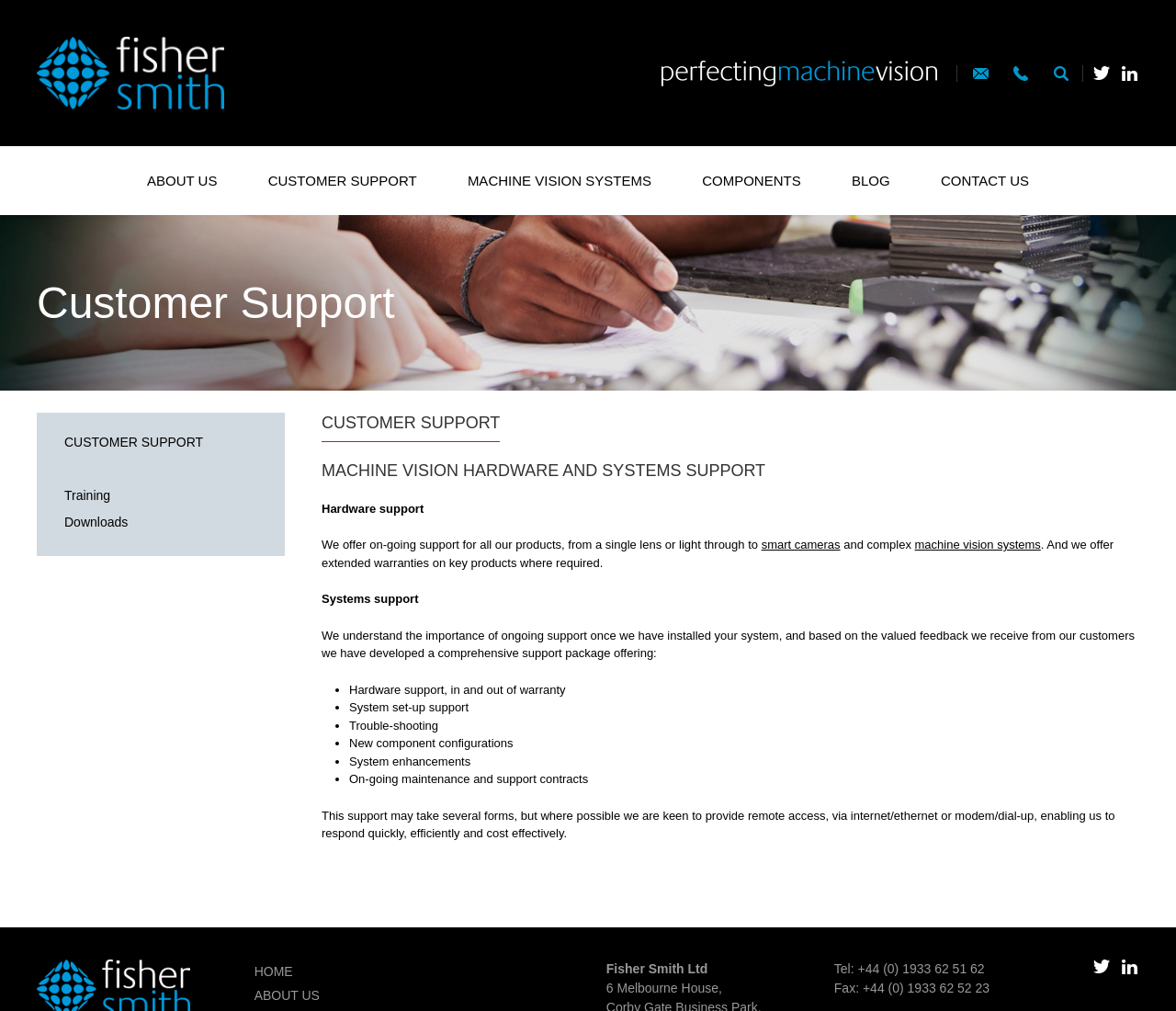Please determine the bounding box coordinates for the element that should be clicked to follow these instructions: "Contact us via Email".

[0.82, 0.057, 0.847, 0.088]